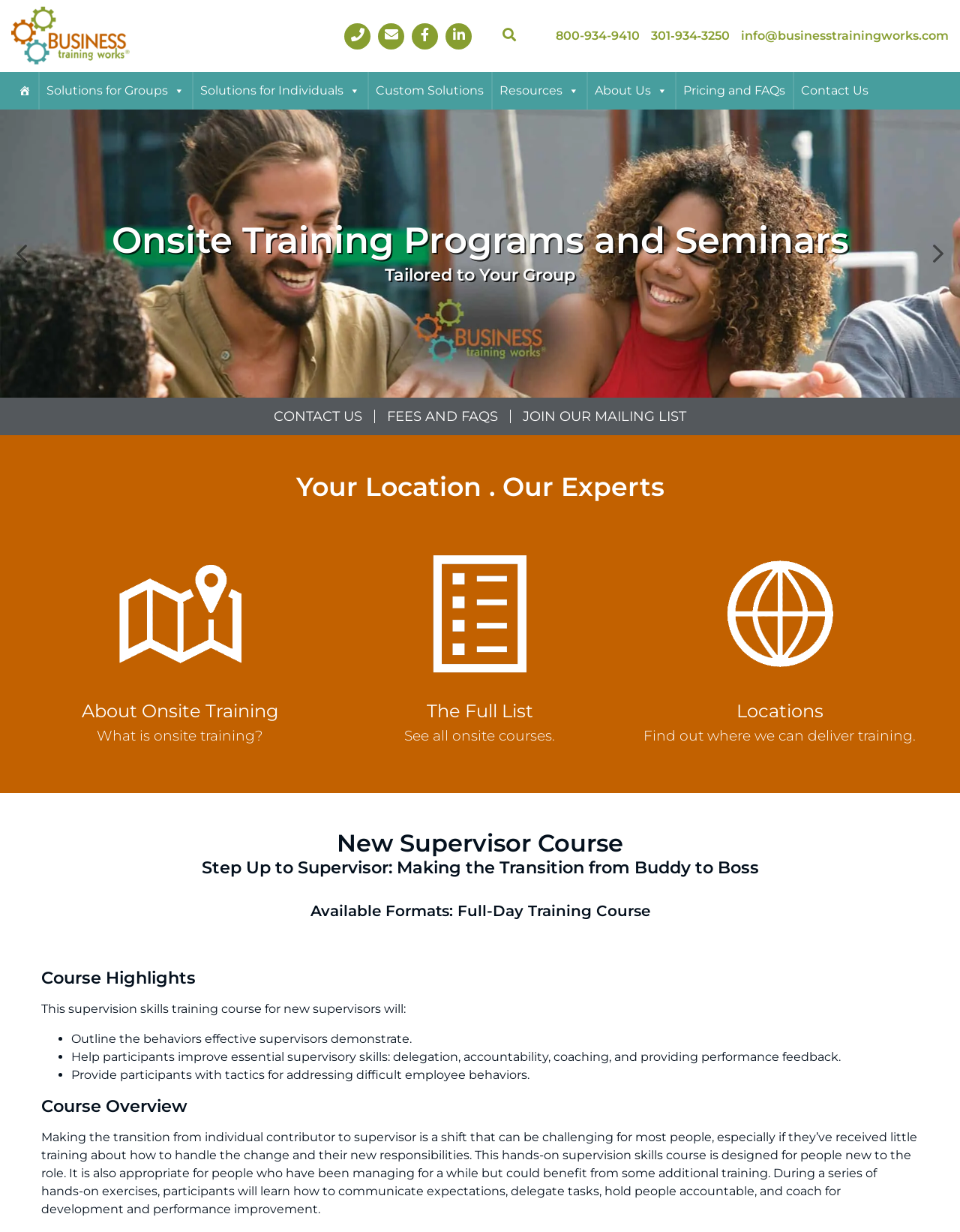Find and provide the bounding box coordinates for the UI element described with: "How it Works".

None